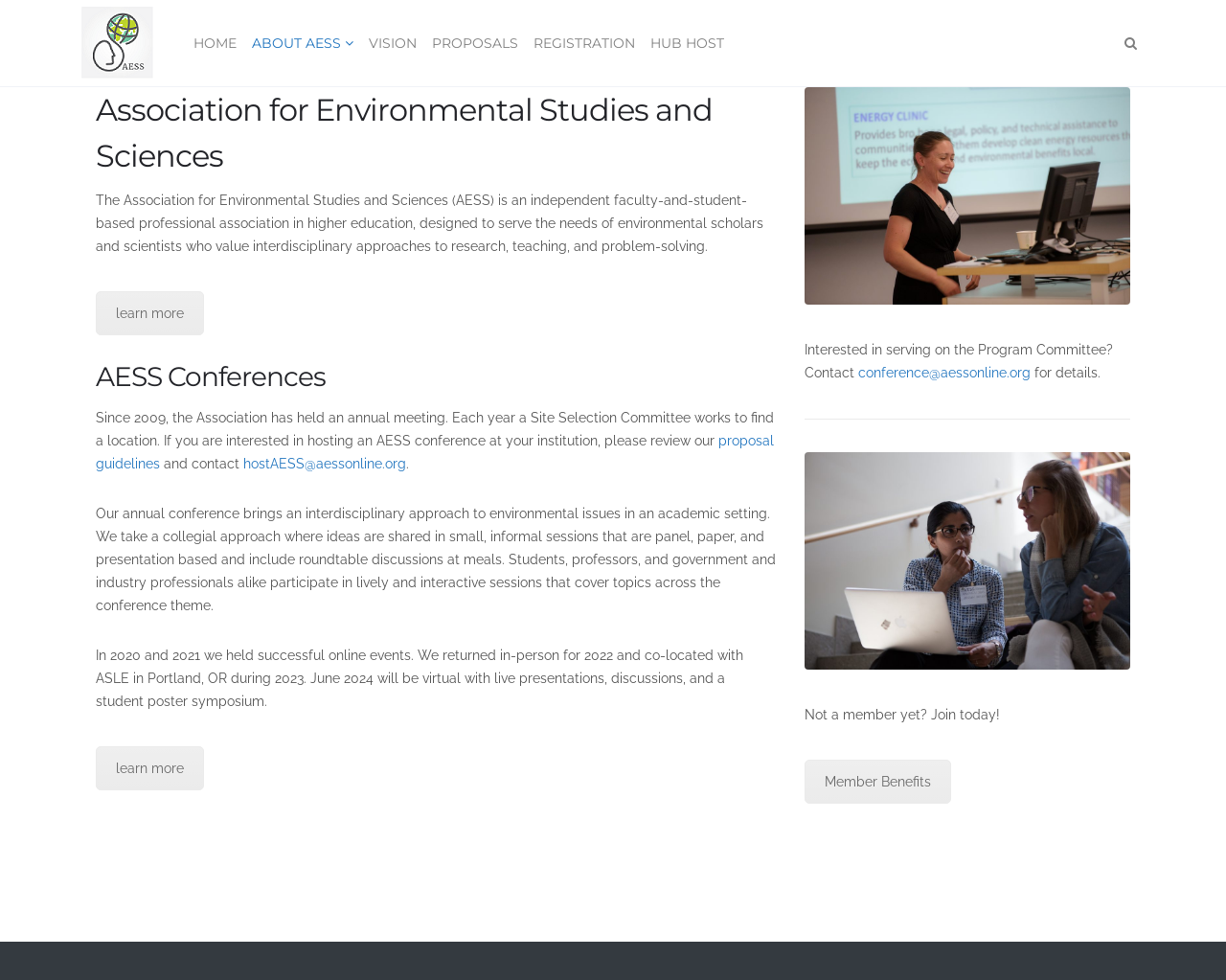Identify the bounding box coordinates of the section that should be clicked to achieve the task described: "Contact hostAESS@aessonline.org".

[0.198, 0.465, 0.331, 0.481]